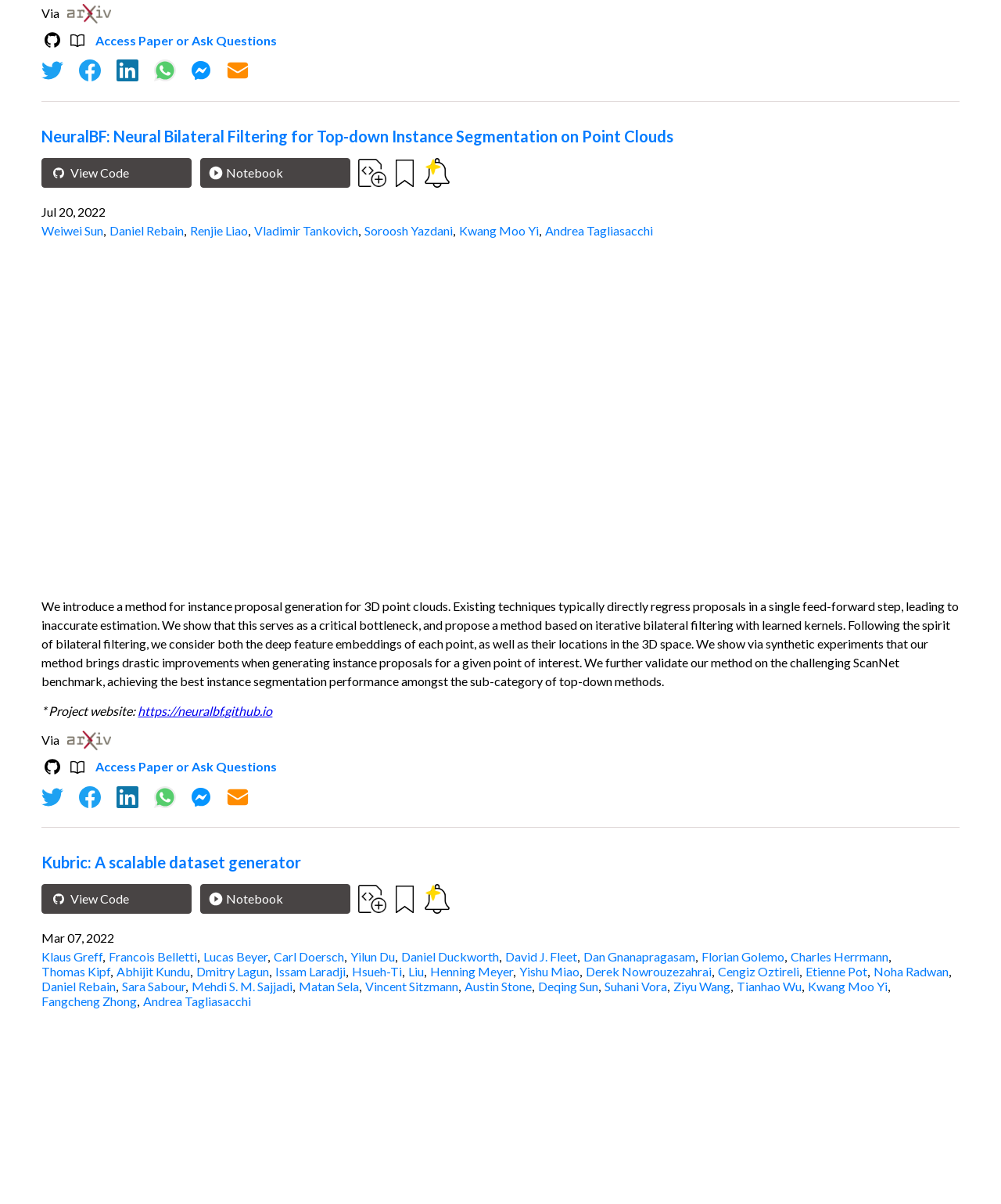Find the bounding box coordinates of the element I should click to carry out the following instruction: "Play notebook".

[0.2, 0.131, 0.35, 0.156]